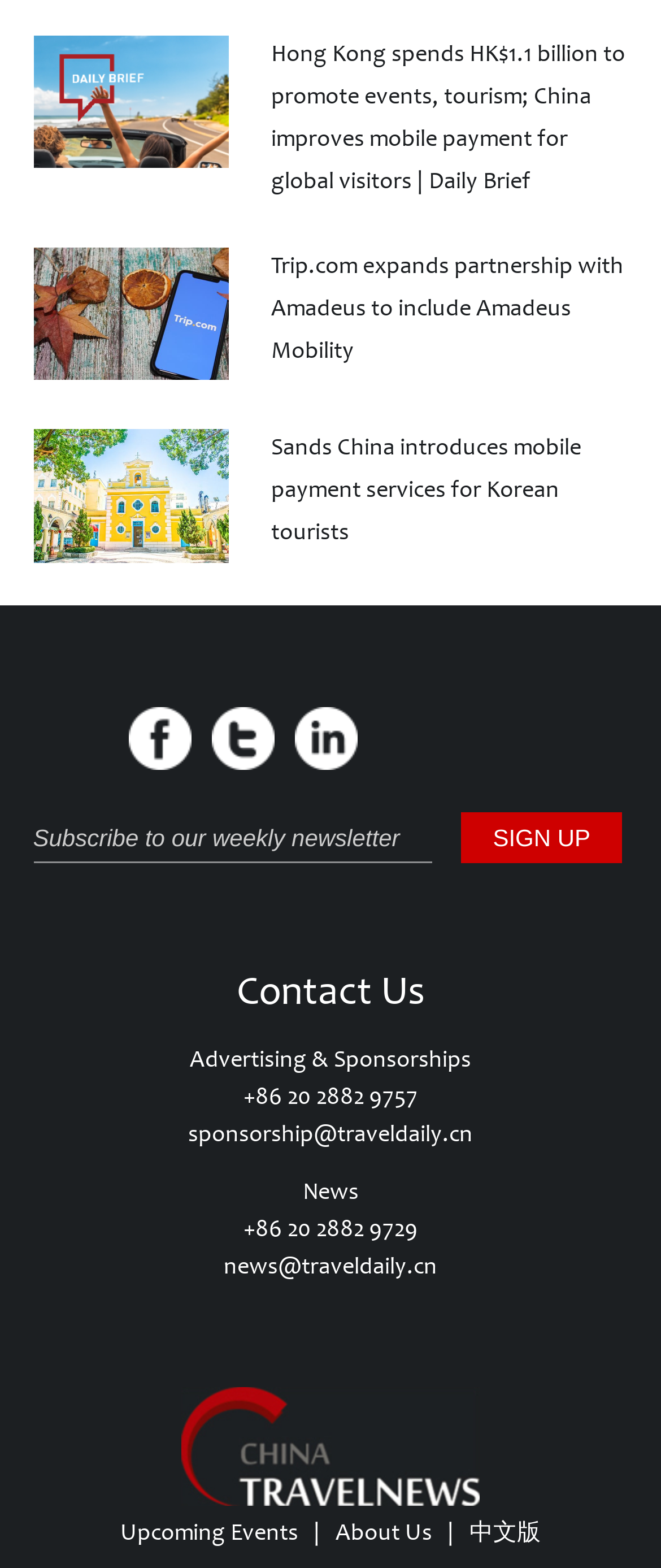Provide the bounding box coordinates of the HTML element described by the text: "Upcoming Events". The coordinates should be in the format [left, top, right, bottom] with values between 0 and 1.

[0.182, 0.968, 0.451, 0.986]